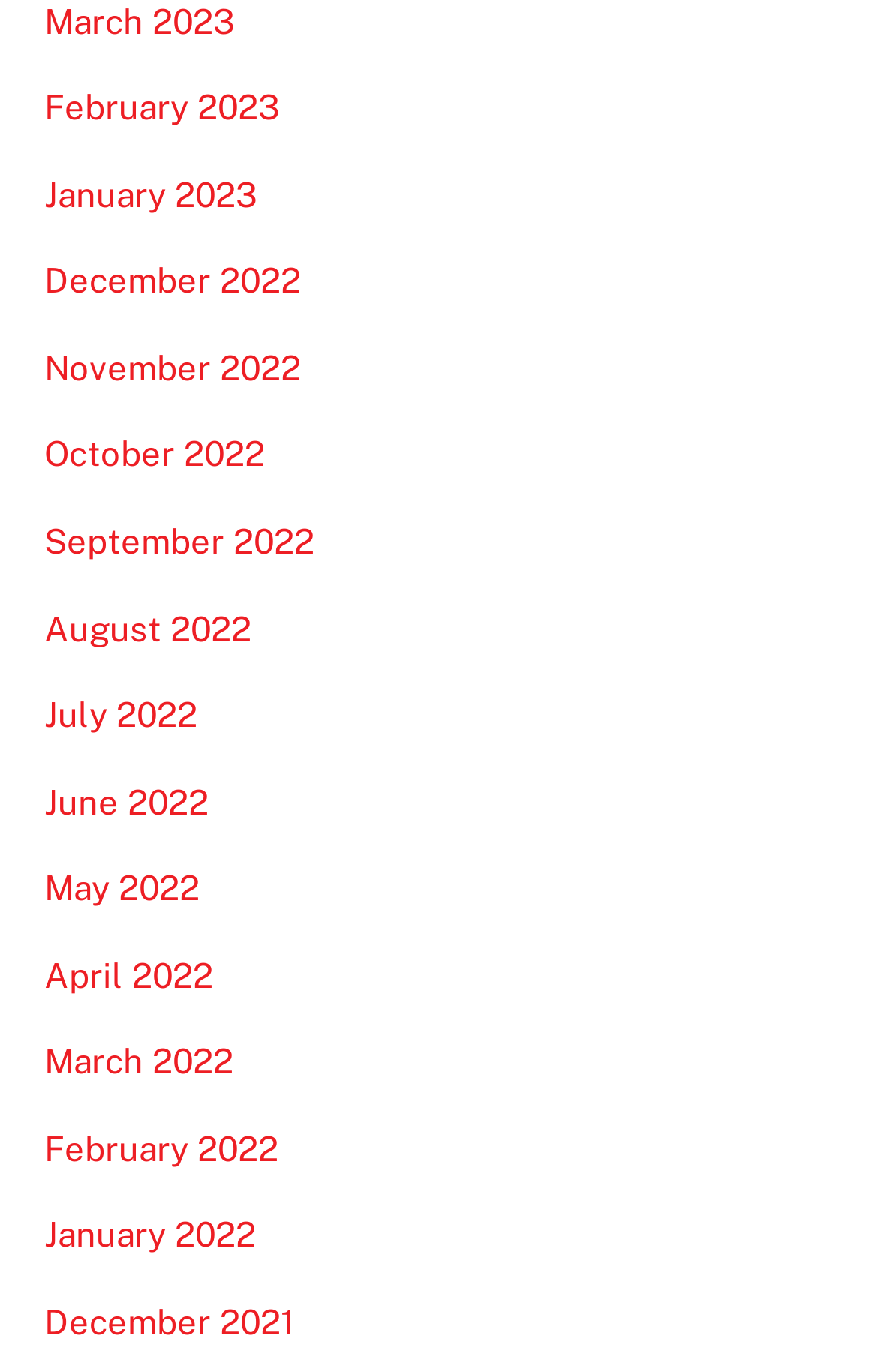What is the latest month listed?
Give a detailed explanation using the information visible in the image.

I looked at the list of links and found that the first link is 'March 2023', which is the latest month listed.